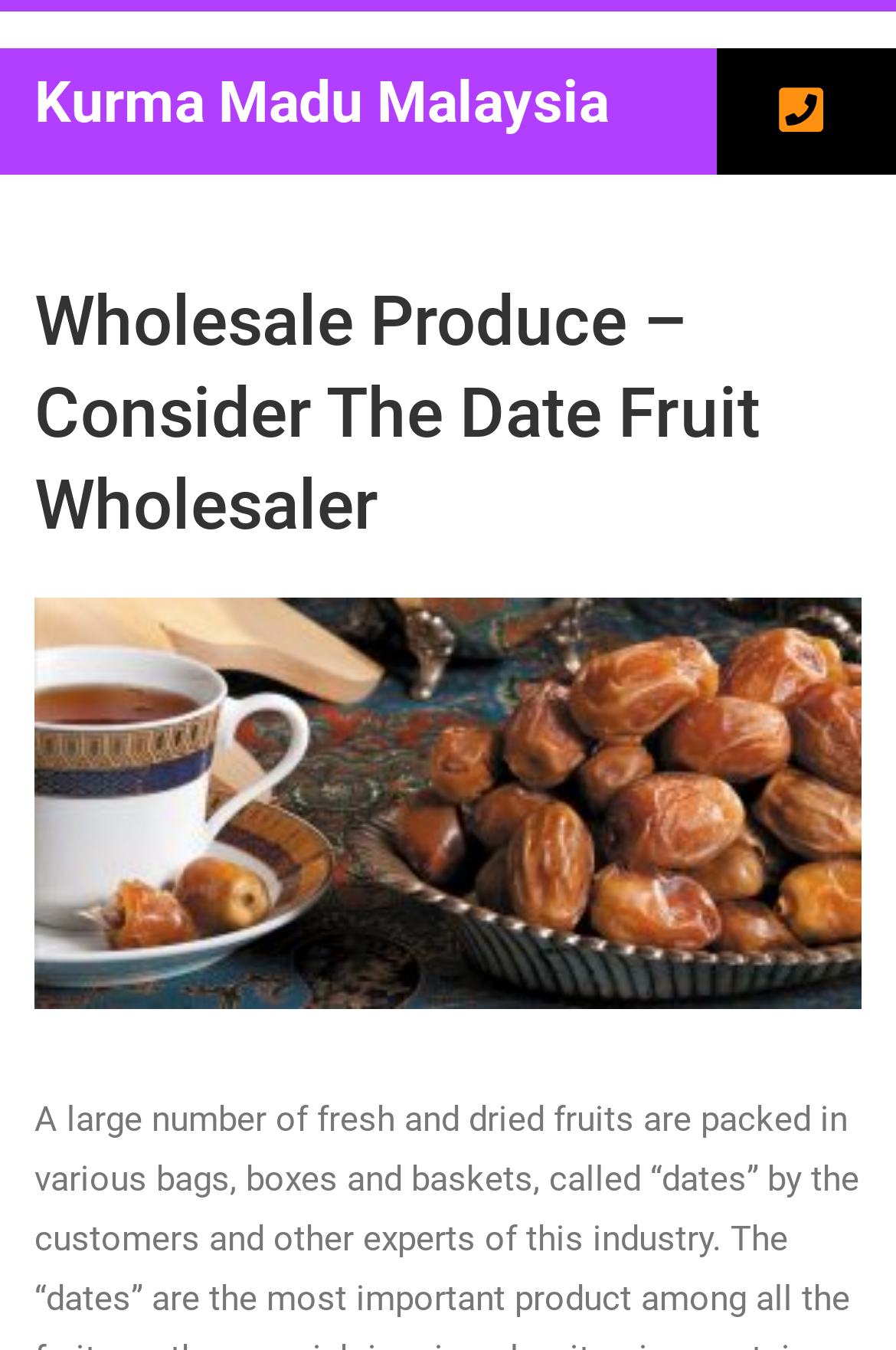Predict the bounding box coordinates of the UI element that matches this description: "Kurma Madu Malaysia". The coordinates should be in the format [left, top, right, bottom] with each value between 0 and 1.

[0.038, 0.051, 0.679, 0.1]